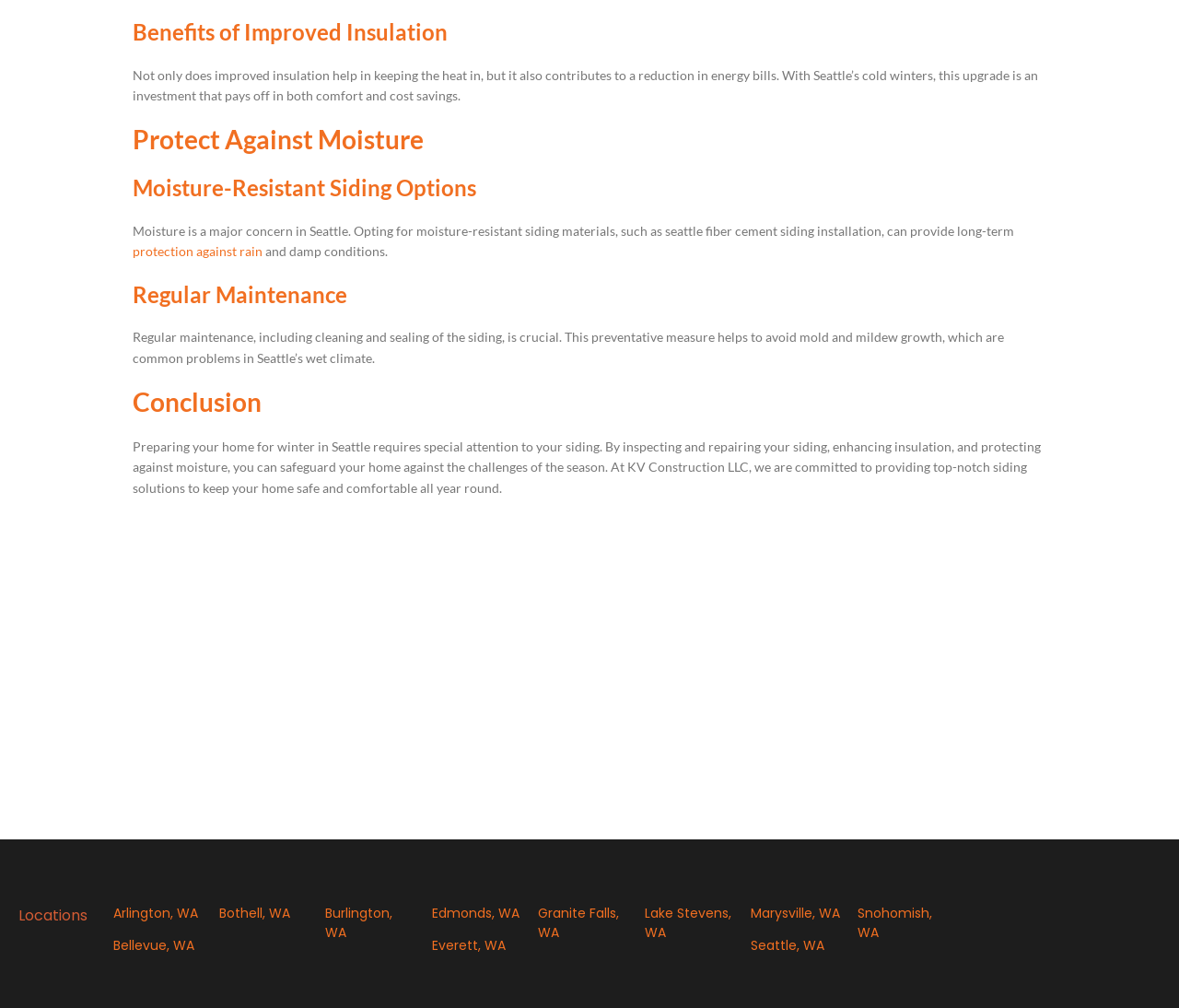Please specify the coordinates of the bounding box for the element that should be clicked to carry out this instruction: "Learn about 'Moisture-Resistant Siding Options'". The coordinates must be four float numbers between 0 and 1, formatted as [left, top, right, bottom].

[0.112, 0.173, 0.888, 0.201]